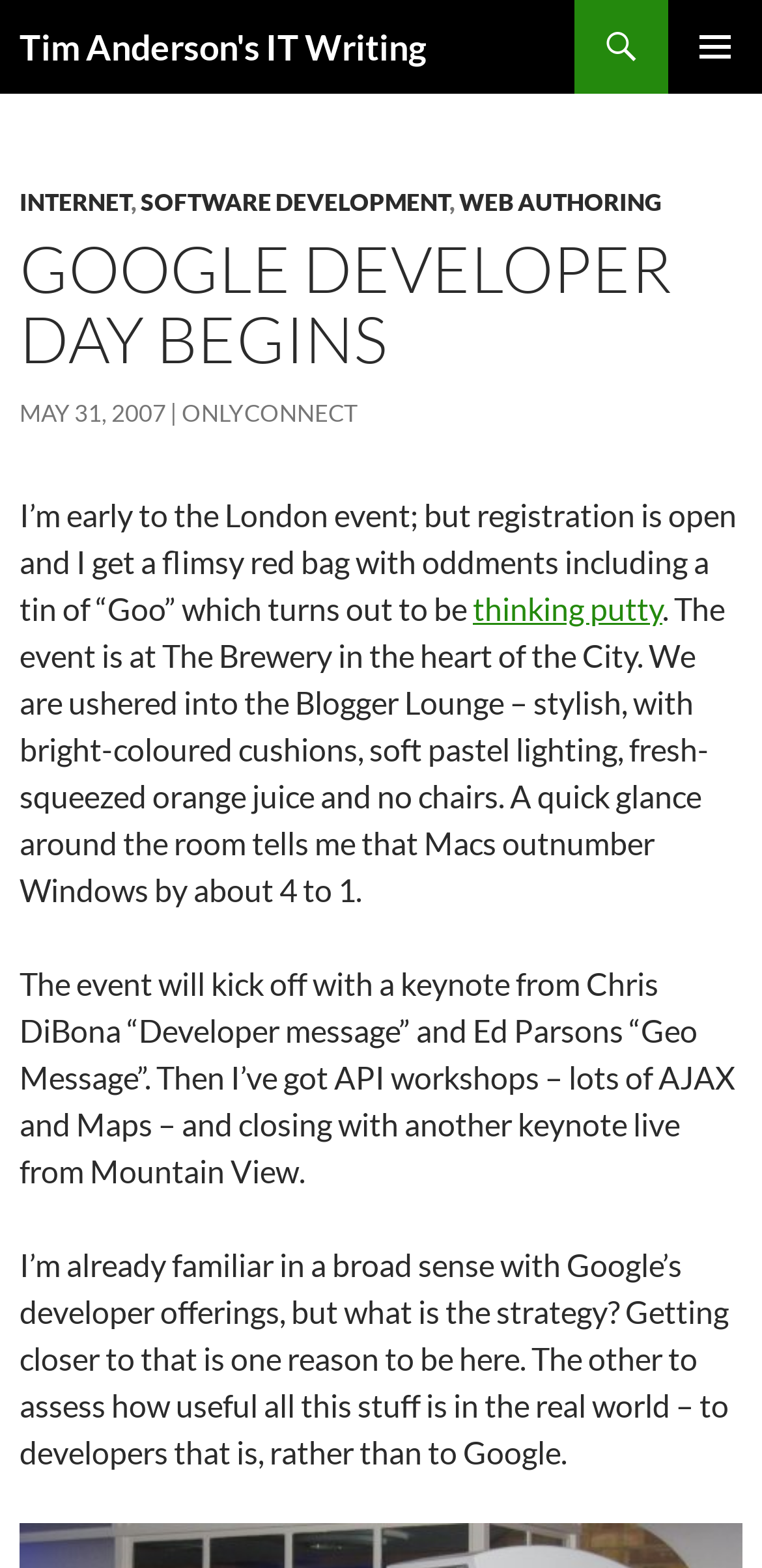Analyze and describe the webpage in a detailed narrative.

The webpage appears to be a blog post about Google Developer Day, written by Tim Anderson. At the top, there is a heading with the title "Tim Anderson's IT Writing" which is also a link. To the right of this heading, there is a button labeled "PRIMARY MENU". Below the heading, there is a link labeled "SKIP TO CONTENT".

The main content of the page is divided into sections. The first section has a heading "GOOGLE DEVELOPER DAY BEGINS" followed by a link with the date "MAY 31, 2007". Below this, there is a paragraph of text describing the author's experience at the London event, including receiving a red bag with oddments and attending the Blogger Lounge.

The text continues with the author describing the event's schedule, including a keynote from Chris DiBona and Ed Parsons, API workshops, and another keynote from Mountain View. The author also mentions their goals for attending the event, including understanding Google's developer strategy and assessing the usefulness of the offerings to developers.

There are several links throughout the text, including "INTERNET", "SOFTWARE DEVELOPMENT", "WEB AUTHORING", "ONLYCONNECT", and "thinking putty". The page has a total of 5 links in the top section, and 7 links in the main content section.